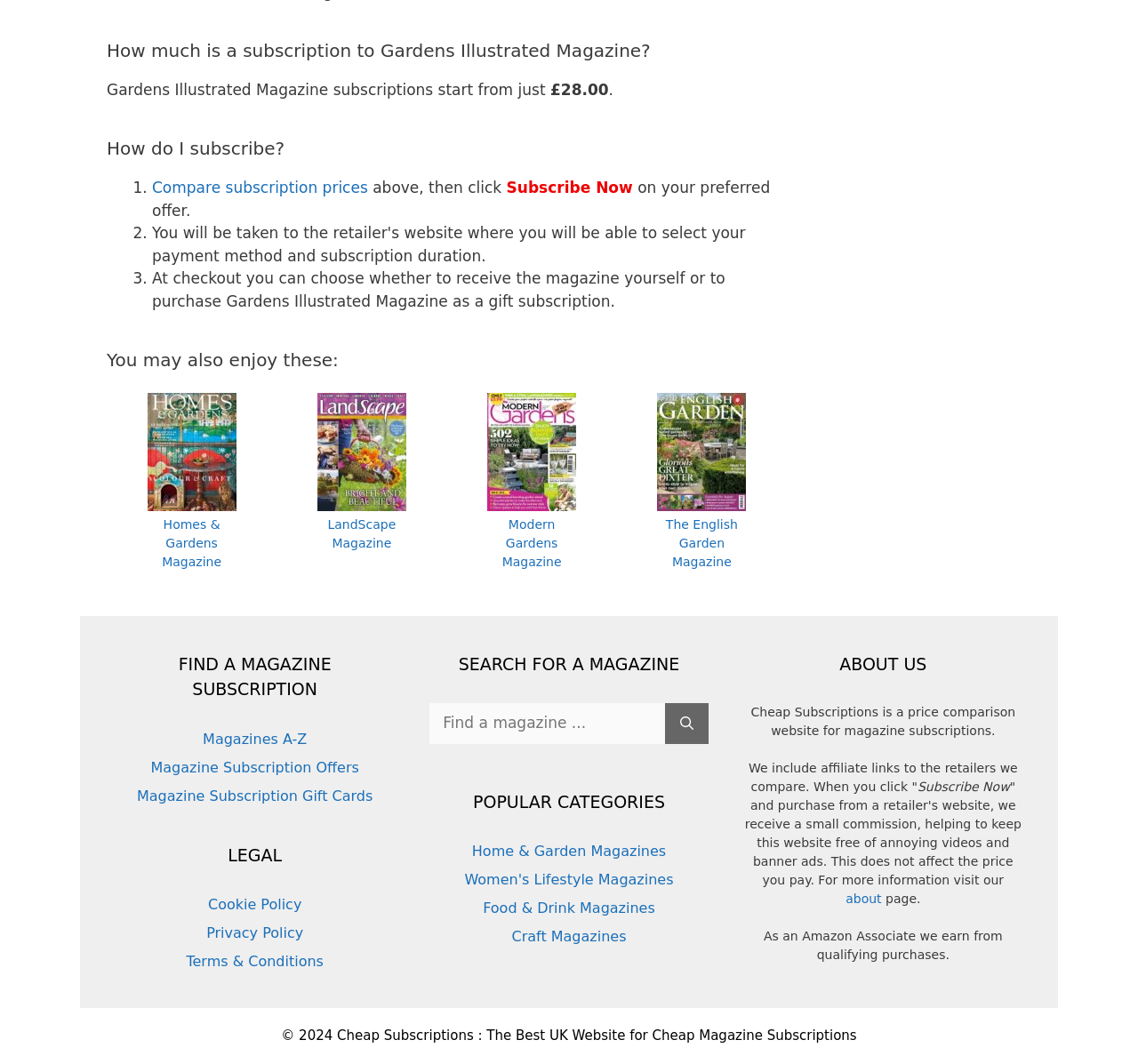What other magazines are recommended?
Refer to the image and give a detailed response to the question.

In the section 'You may also enjoy these:', there are recommendations for other magazines, including Homes and Gardens, Landscape, Modern Gardens, and The English Garden, each with an image and a link to the magazine.